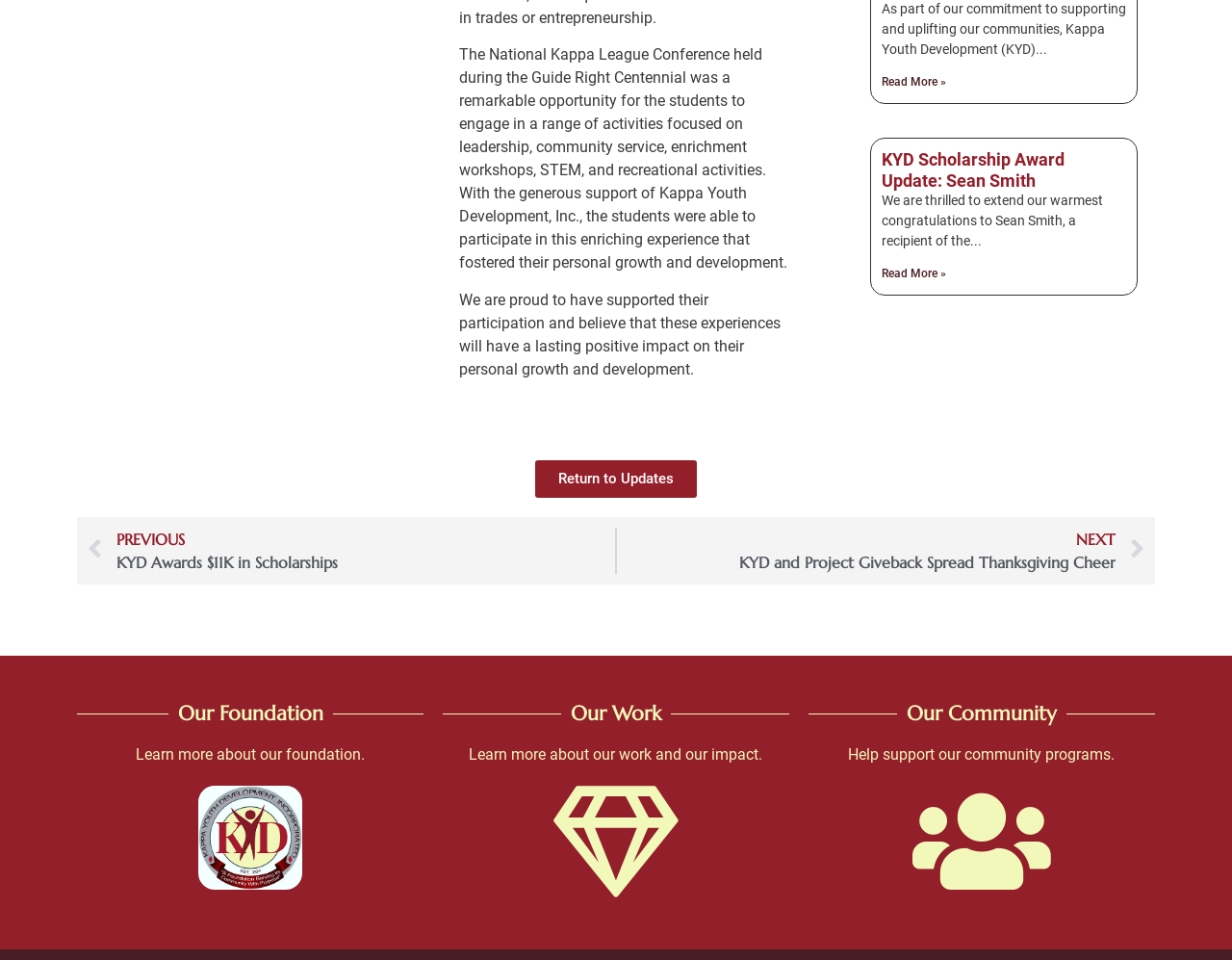Extract the bounding box coordinates for the UI element described as: "Add to cart".

None